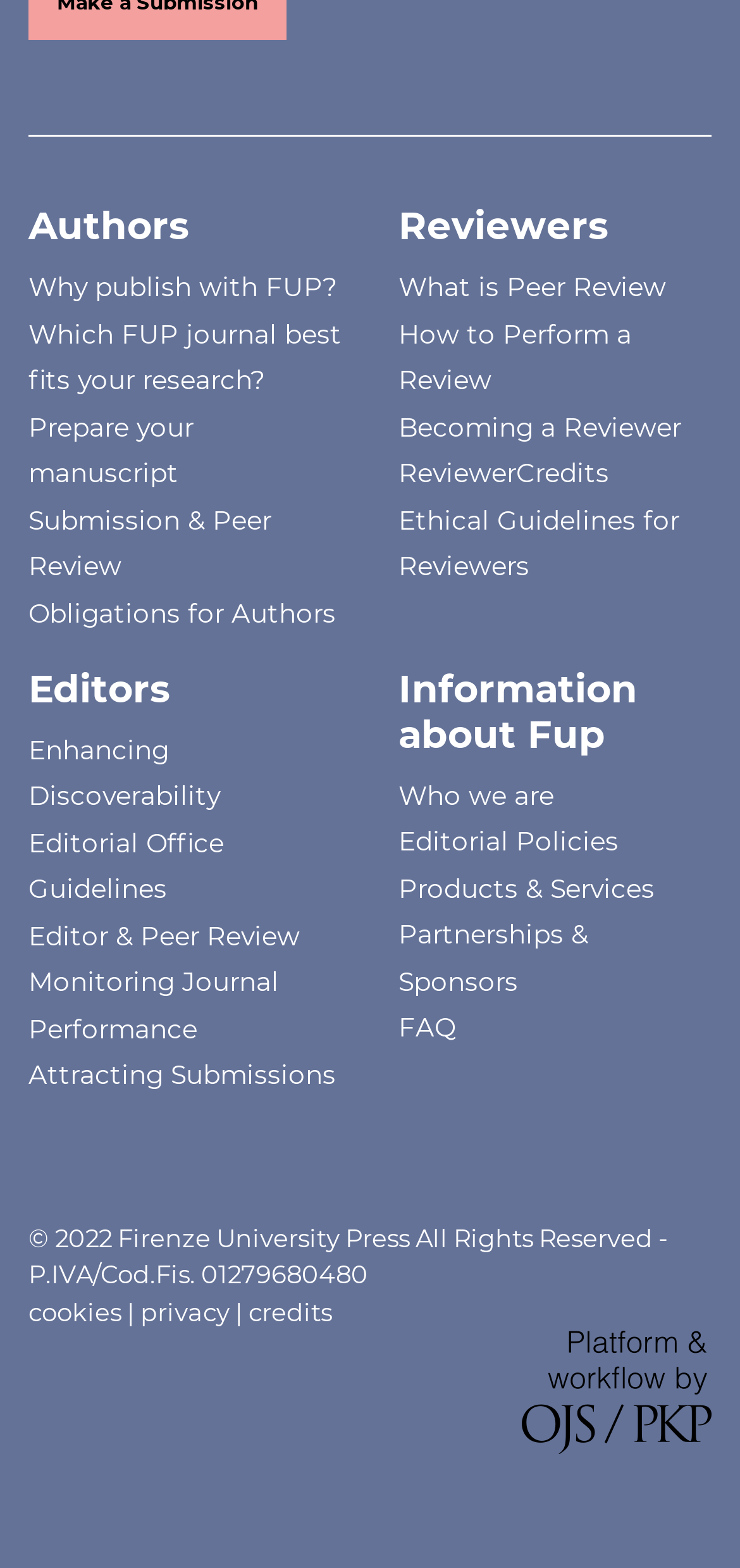What is the copyright information of the webpage?
Answer the question with as much detail as you can, using the image as a reference.

The copyright information is located at the bottom of the webpage and states '© 2022 Firenze University Press All Rights Reserved - P.IVA/Cod.Fis. 01279680480', indicating that the webpage is copyrighted by Firenze University Press in 2022.